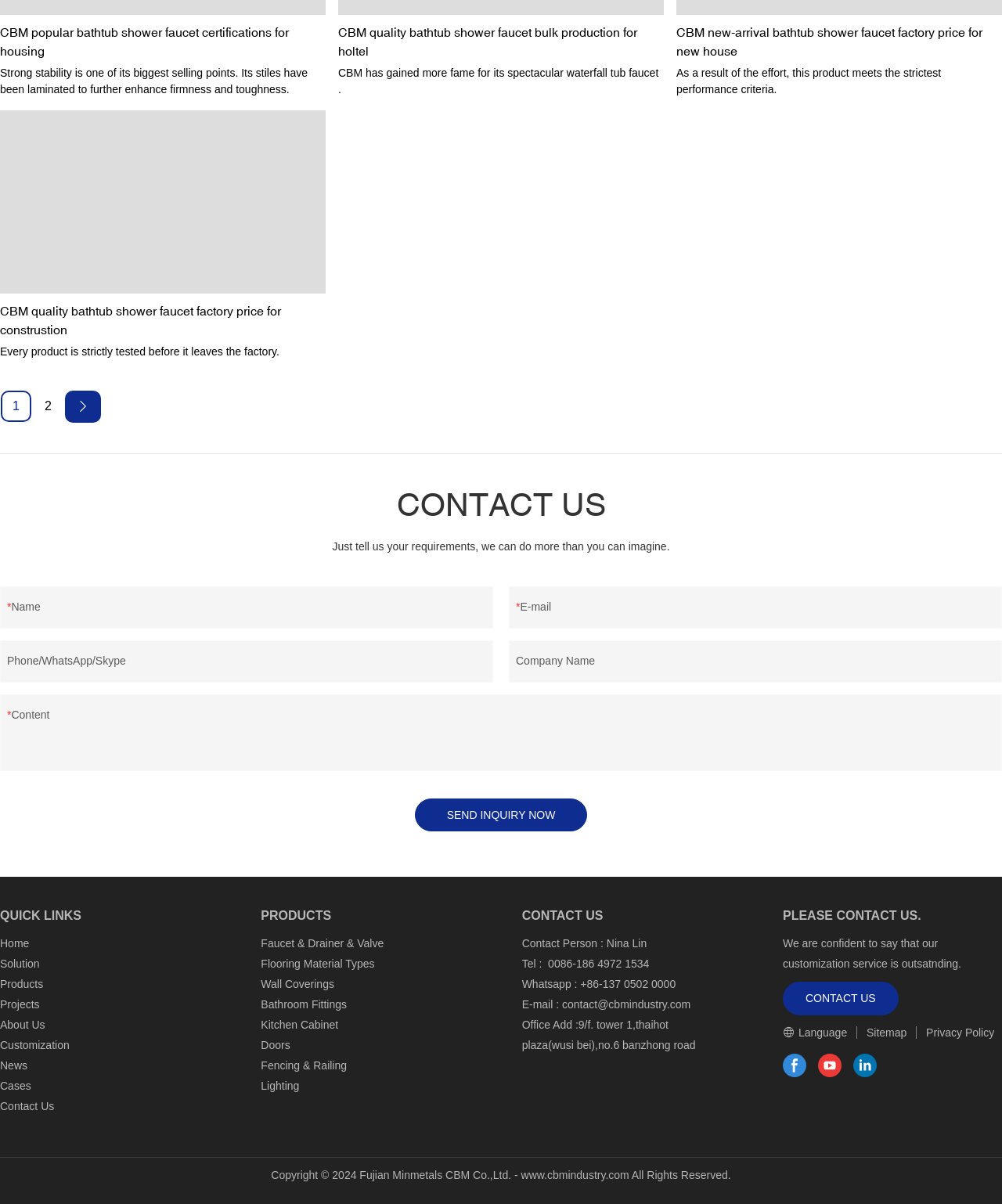Please specify the bounding box coordinates in the format (top-left x, top-left y, bottom-right x, bottom-right y), with values ranging from 0 to 1. Identify the bounding box for the UI component described as follows: Cases

[0.0, 0.897, 0.031, 0.907]